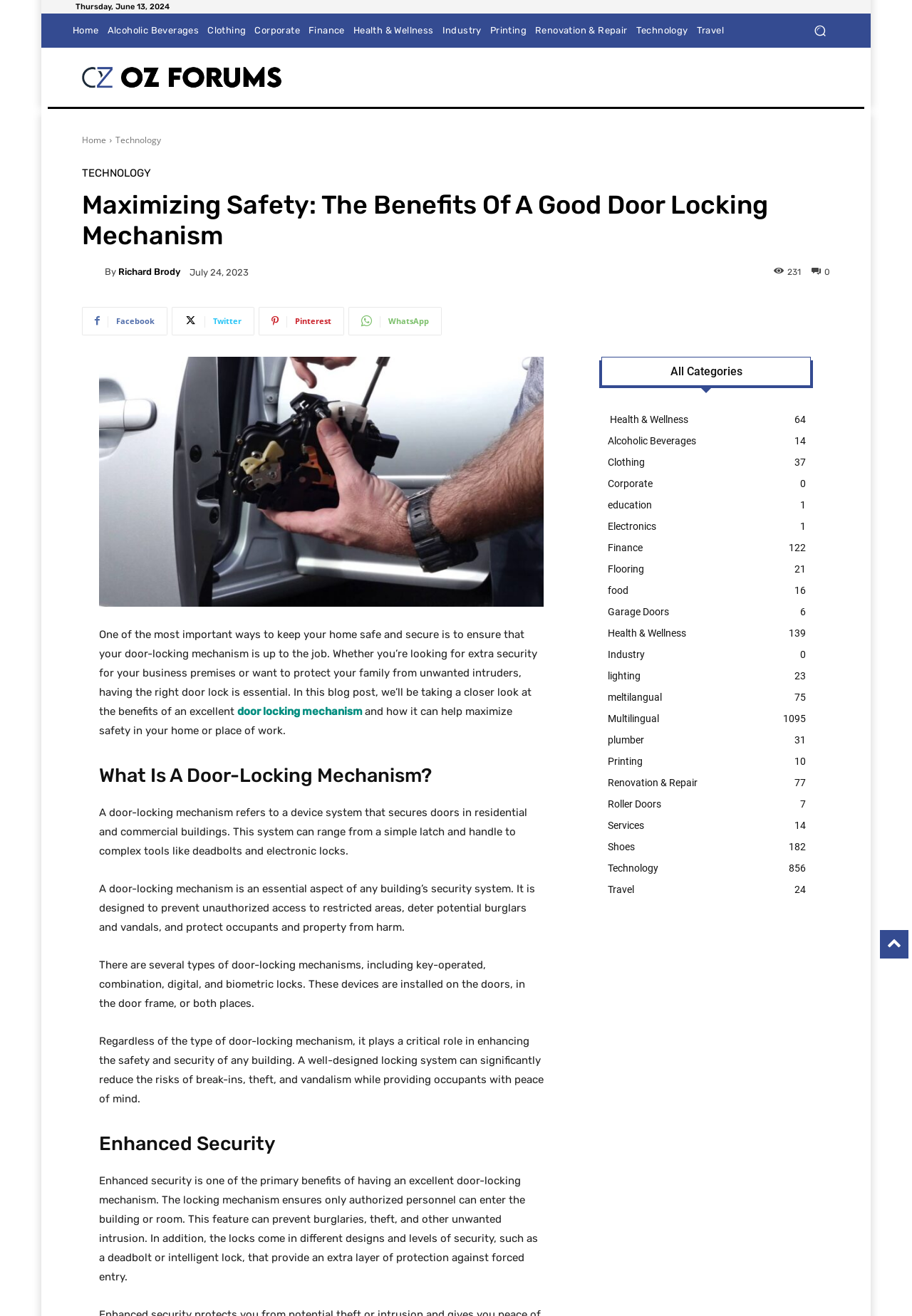Please locate the bounding box coordinates of the element that should be clicked to achieve the given instruction: "Read the 'Journal' blog".

None